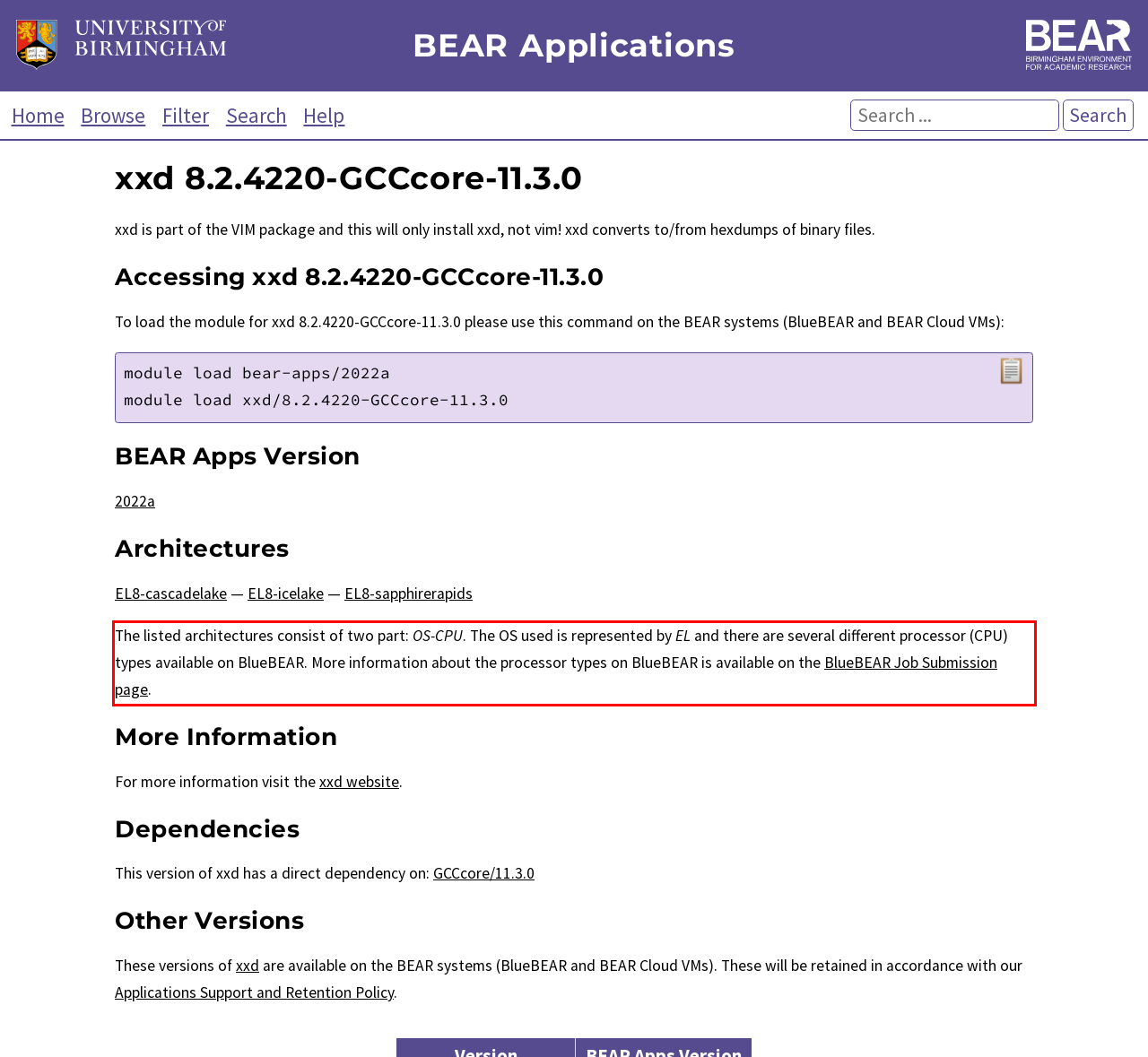You have a screenshot of a webpage with a UI element highlighted by a red bounding box. Use OCR to obtain the text within this highlighted area.

The listed architectures consist of two part: OS-CPU. The OS used is represented by EL and there are several different processor (CPU) types available on BlueBEAR. More information about the processor types on BlueBEAR is available on the BlueBEAR Job Submission page.